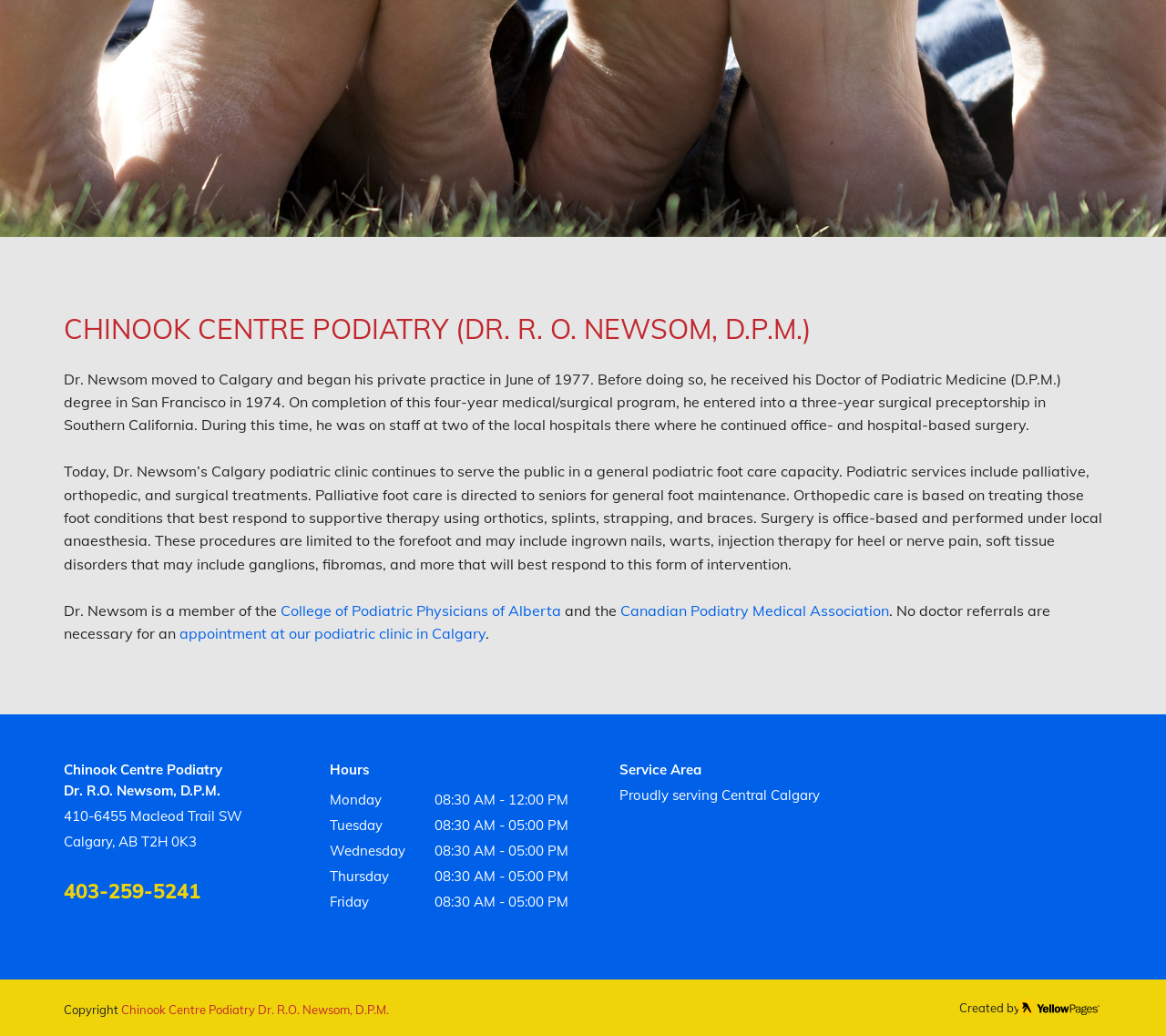Given the description 403-259-5241, predict the bounding box coordinates of the UI element. Ensure the coordinates are in the format (top-left x, top-left y, bottom-right x, bottom-right y) and all values are between 0 and 1.

[0.055, 0.848, 0.172, 0.873]